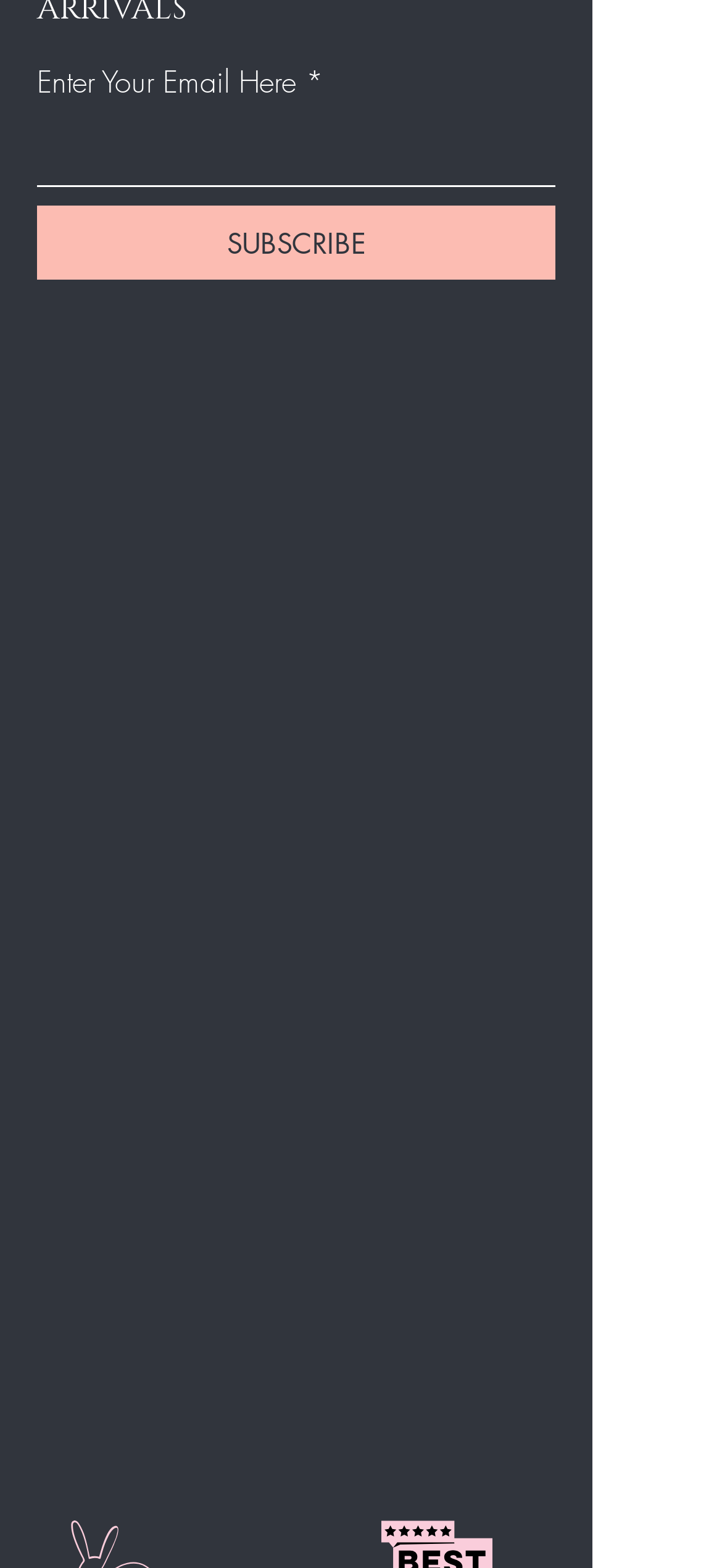Find the bounding box coordinates for the area that should be clicked to accomplish the instruction: "View lip gloss products".

[0.077, 0.315, 0.225, 0.335]